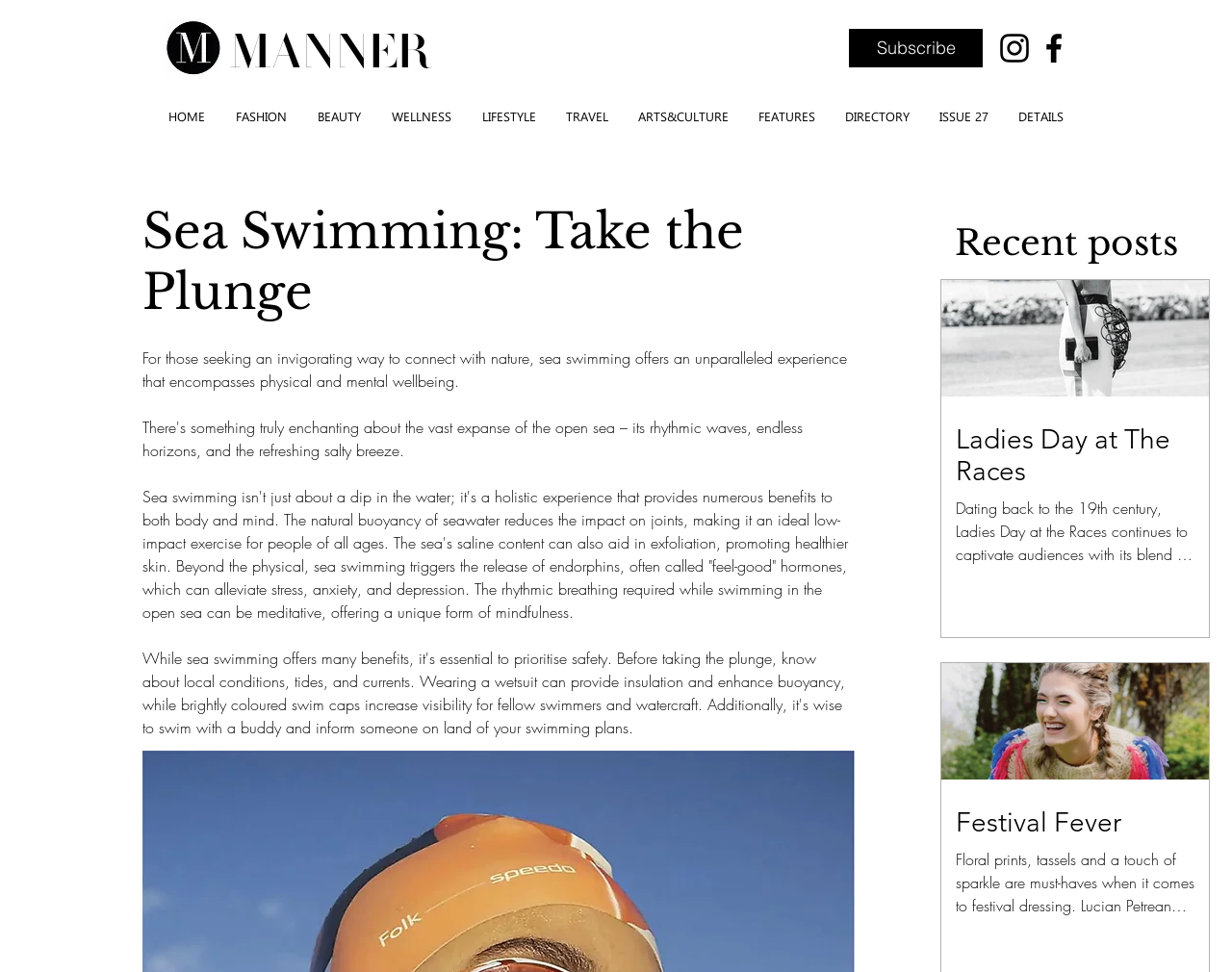What is the event described in the image on the right?
Provide a detailed and well-explained answer to the question.

The event can be identified by looking at the image on the right, which has a caption 'Ladies Day at The Races' and describes the event in the accompanying article.